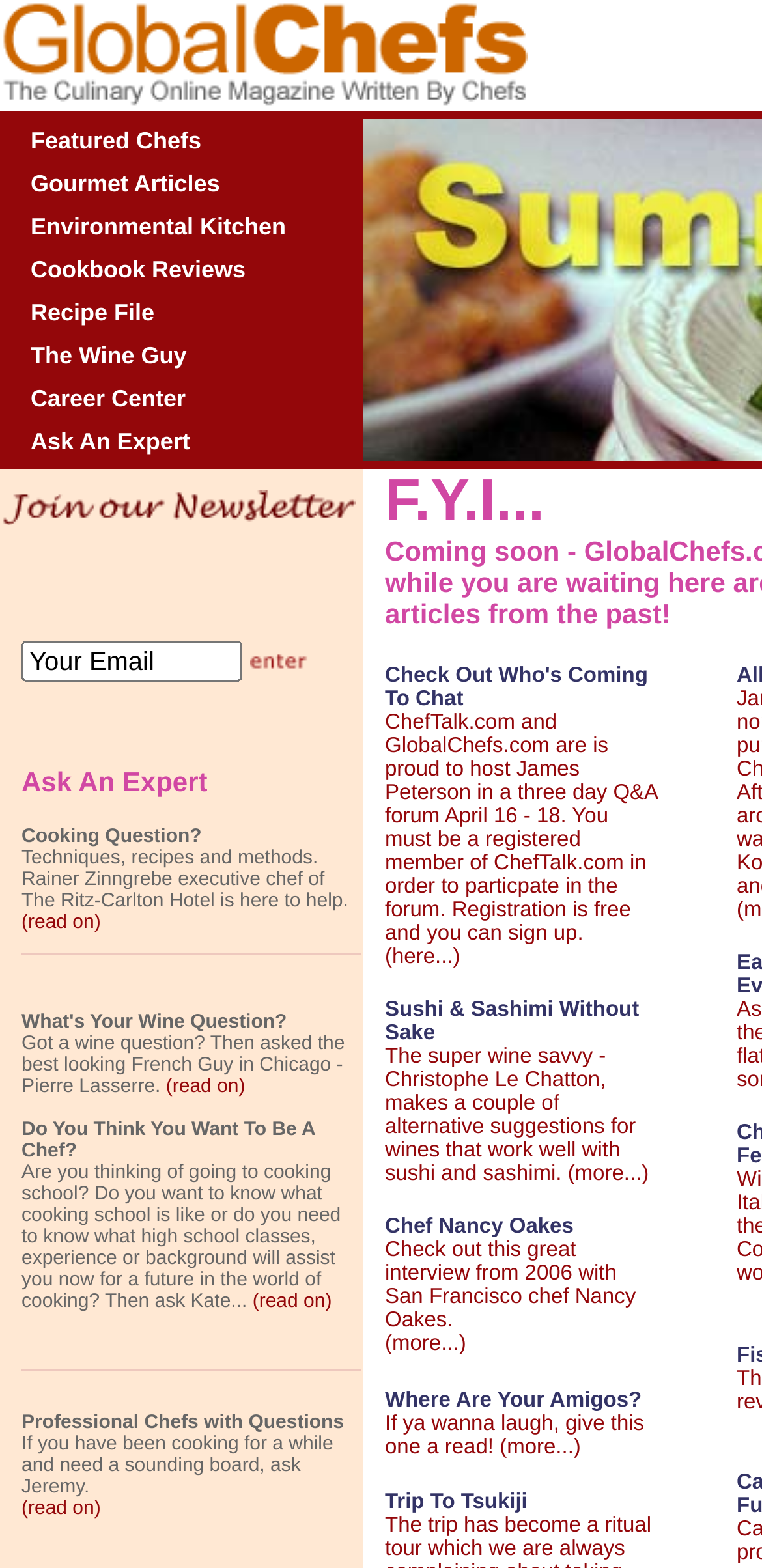What is the first section listed in the main menu?
Please answer the question with a detailed response using the information from the screenshot.

By examining the LayoutTableRow elements, I found that the first section listed in the main menu is 'Featured Chefs', which is linked to a separate page.